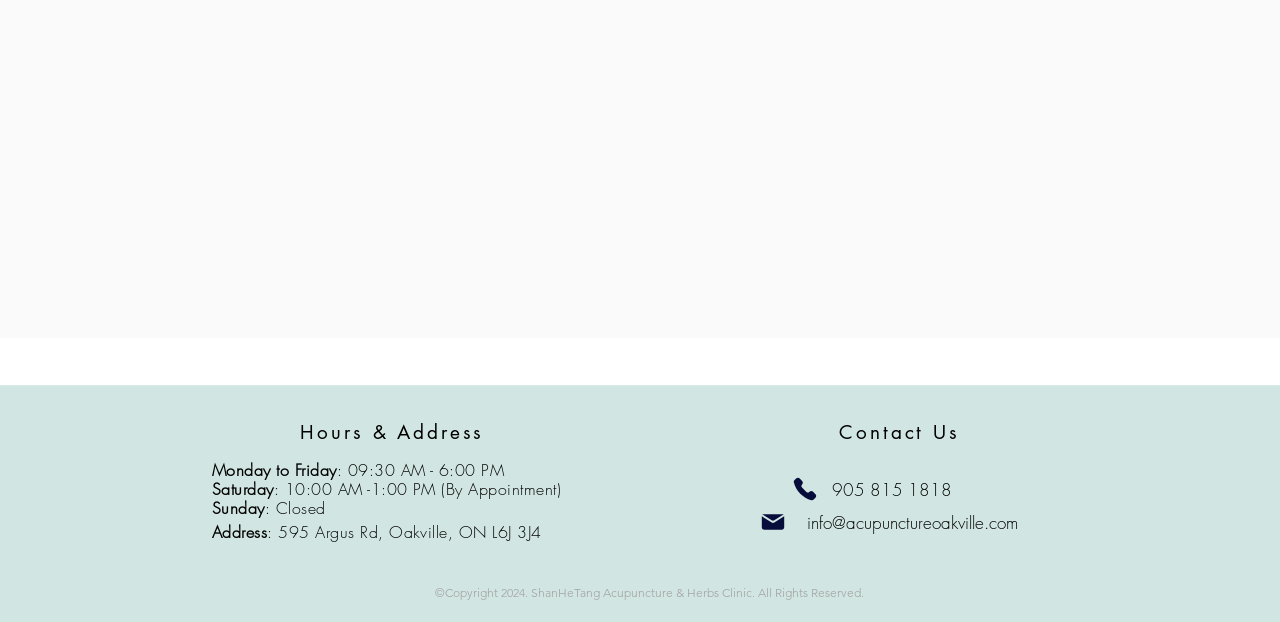Identify the bounding box coordinates for the UI element described as follows: "905 815 1818". Ensure the coordinates are four float numbers between 0 and 1, formatted as [left, top, right, bottom].

[0.65, 0.768, 0.744, 0.805]